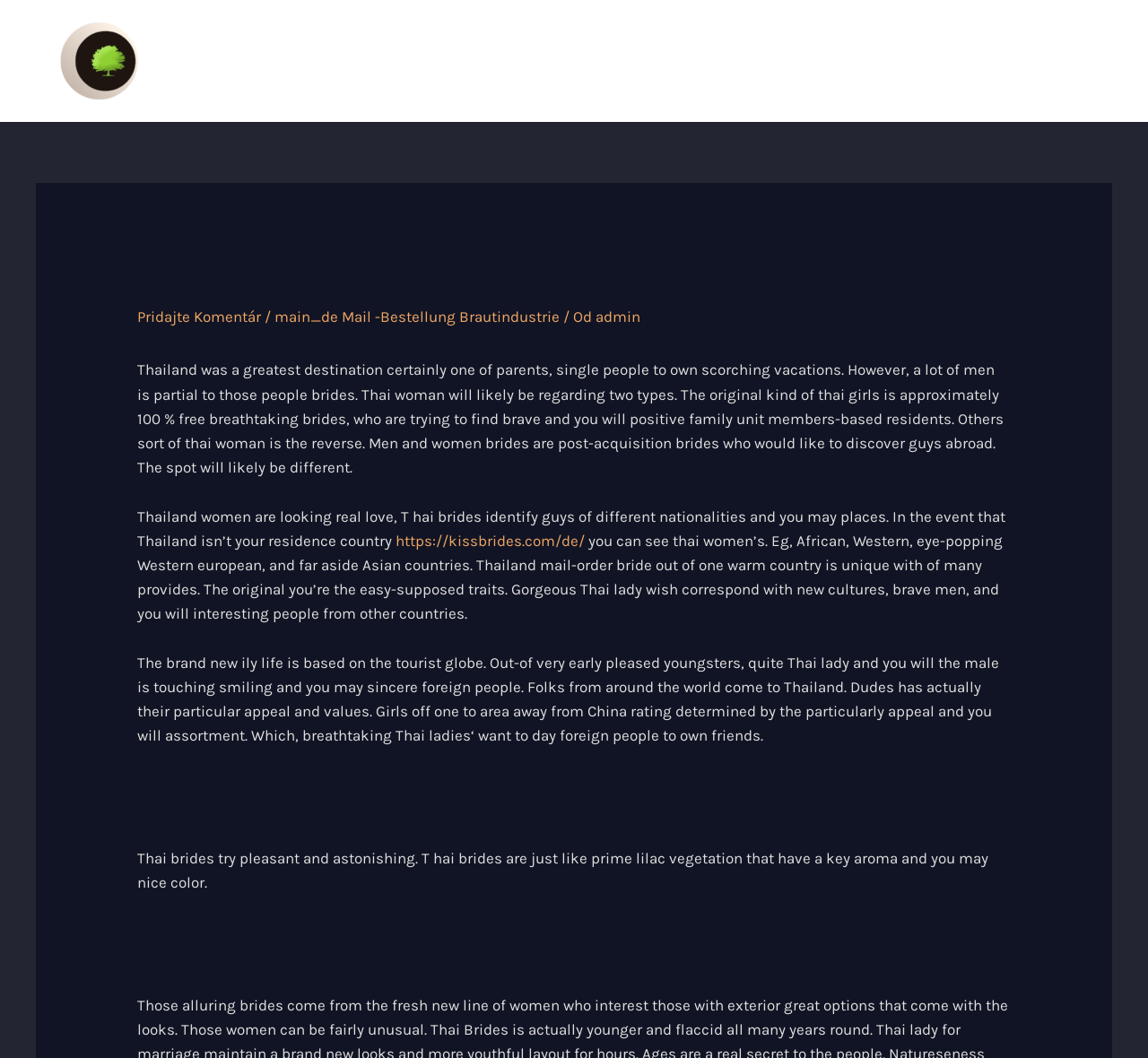Give a detailed overview of the webpage's appearance and contents.

This webpage is about Thai brides and dating. At the top left, there is a link to "záhradný architekt" accompanied by an image. Below this, there is a navigation menu with five links: "DOMOV", "O NÁS", "SLUŽBY", "GALÉRIA", and "KONTAKT". 

The main content of the webpage is divided into sections. The first section has a heading "Thai Brides – Date Thai Feminine On Line" and a paragraph of text describing Thailand as a popular tourist destination and the characteristics of Thai women. Below this, there are three links: "Pridajte Komentár", "main_de Mail -Bestellung Brautindustrie", and "admin". 

The next section has a large block of text describing Thai women's preferences in men, their characteristics, and their desire to date foreigners. This section also includes a link to "https://kissbrides.com/de/". 

Further down, there are two headings: "Traits Of Thai Mail order Brides" and "Wonderful Looks". The text below these headings describes the pleasant and astonishing nature of Thai brides, comparing them to prime lilac flowers.